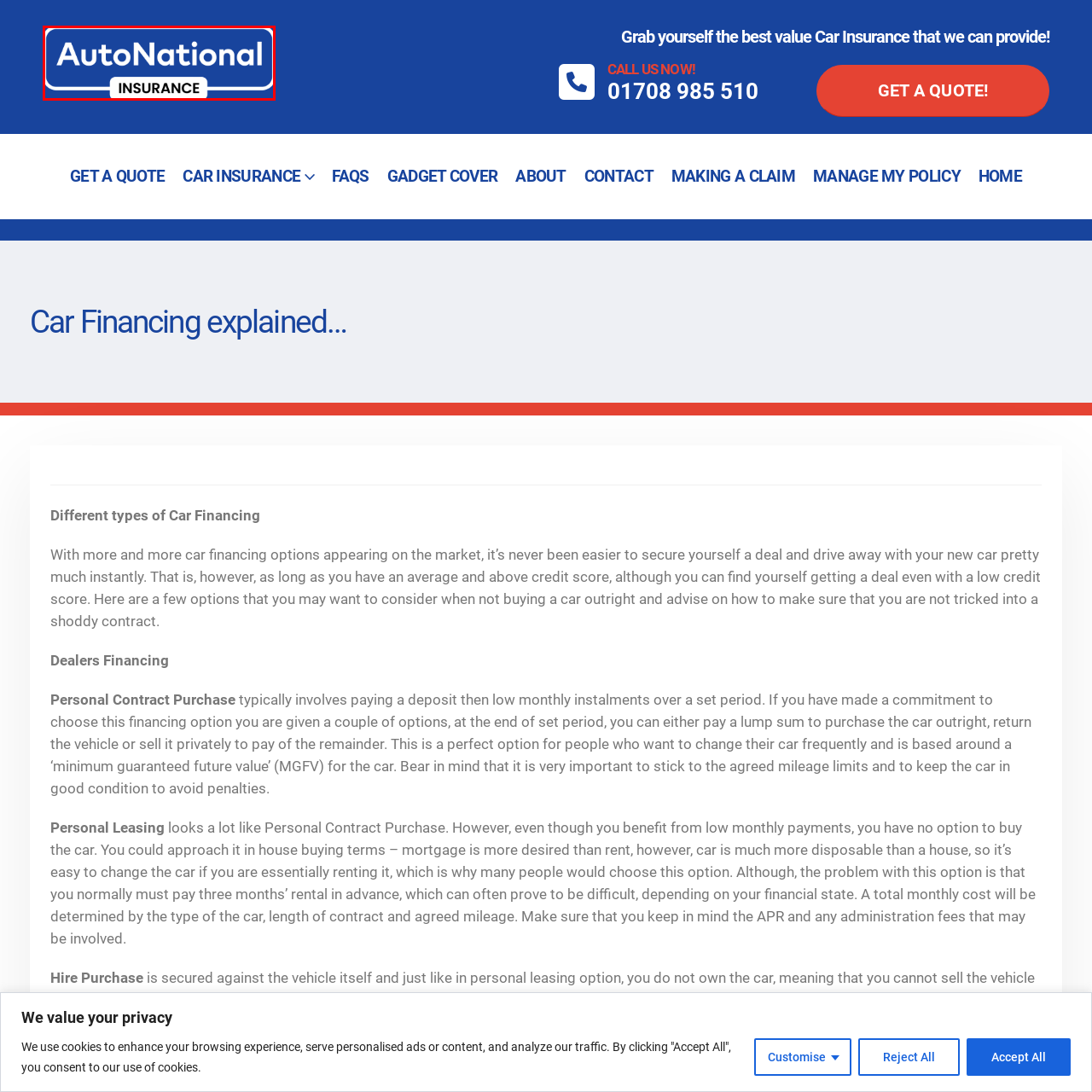What typeface is 'INSURANCE' presented in?
Analyze the highlighted section in the red bounding box of the image and respond to the question with a detailed explanation.

According to the caption, 'INSURANCE' is presented in a contrasting, bold typeface beneath 'AutoNational', which implies that the typeface used for 'INSURANCE' is bold.